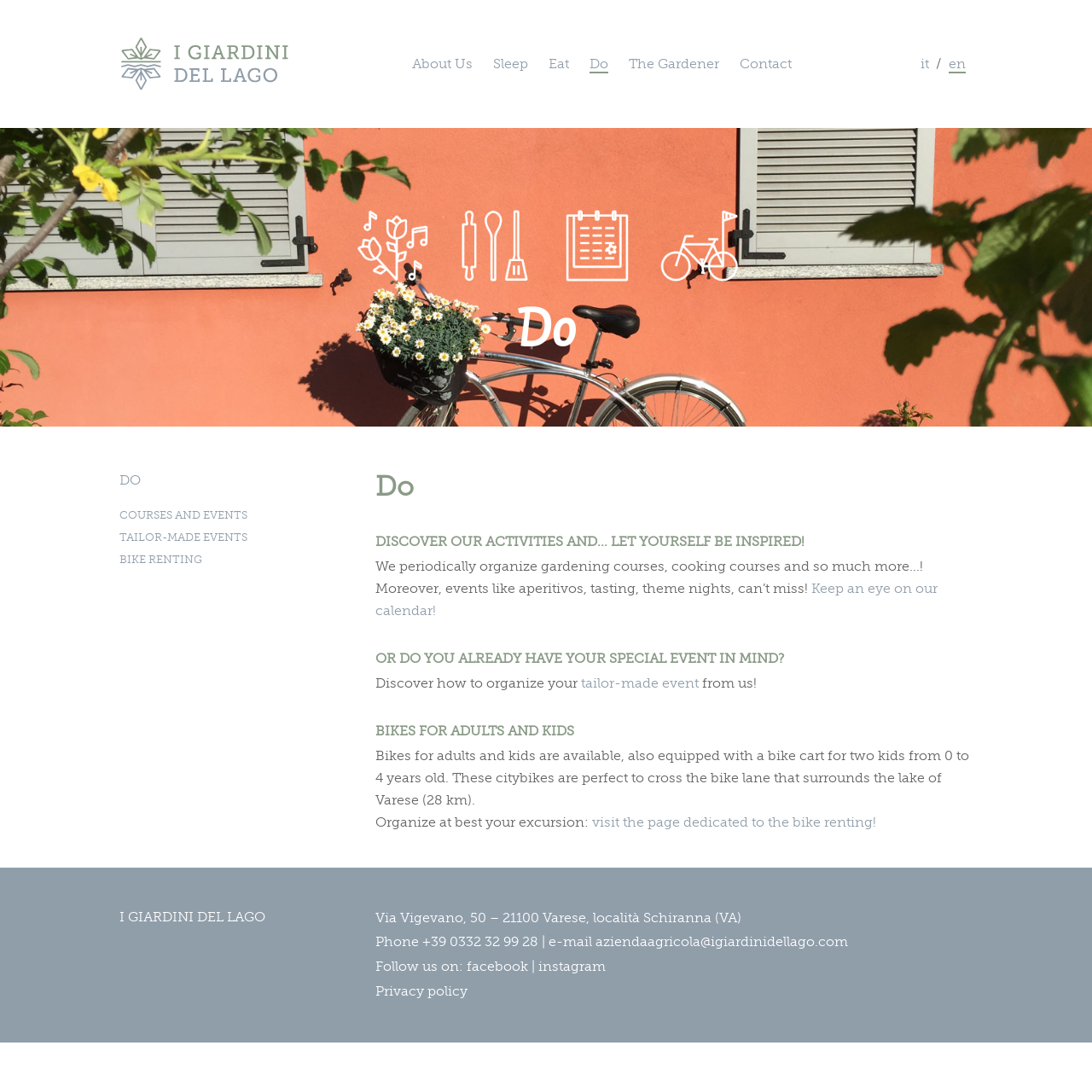Could you highlight the region that needs to be clicked to execute the instruction: "Click on the 'About Us' link"?

[0.377, 0.051, 0.433, 0.067]